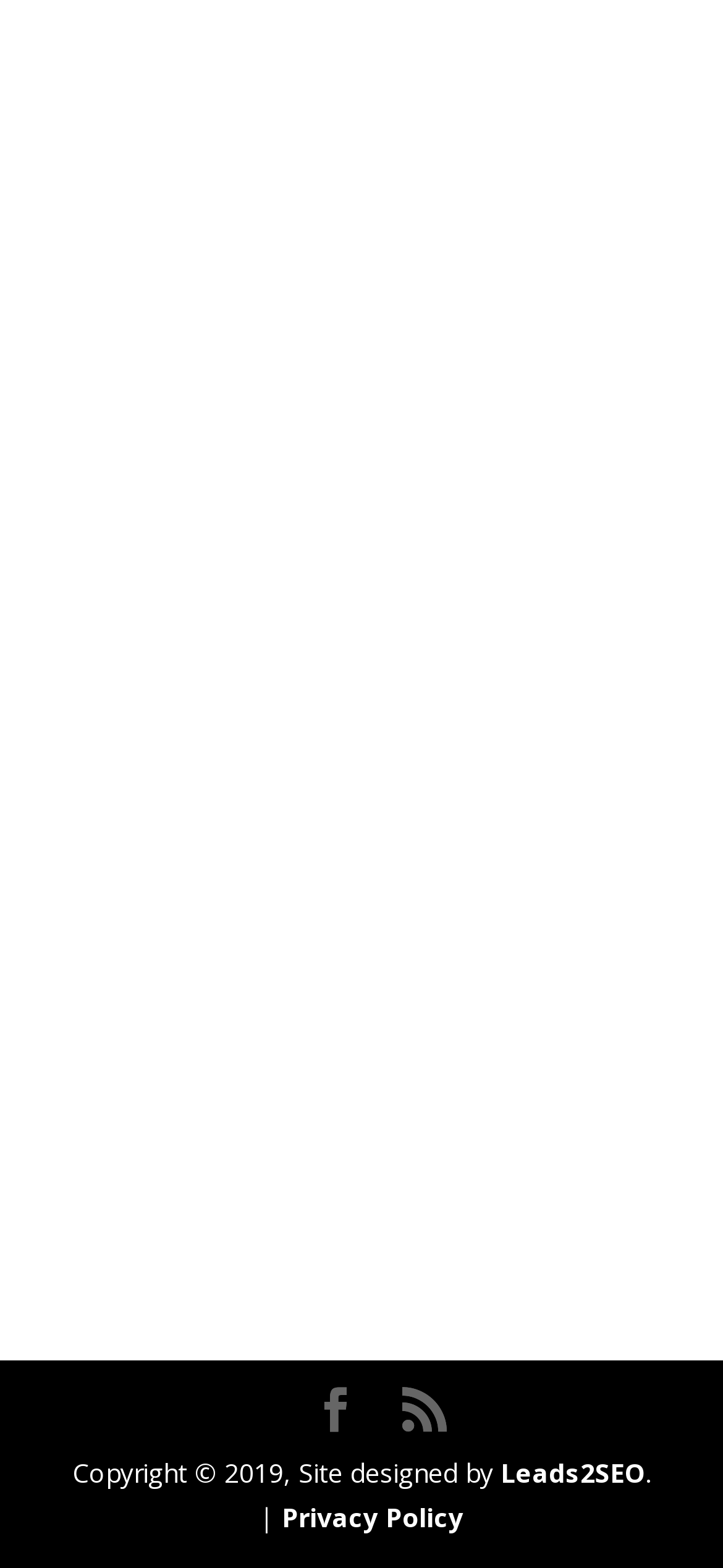Using the description "Leads2SEO", locate and provide the bounding box of the UI element.

[0.692, 0.928, 0.892, 0.95]